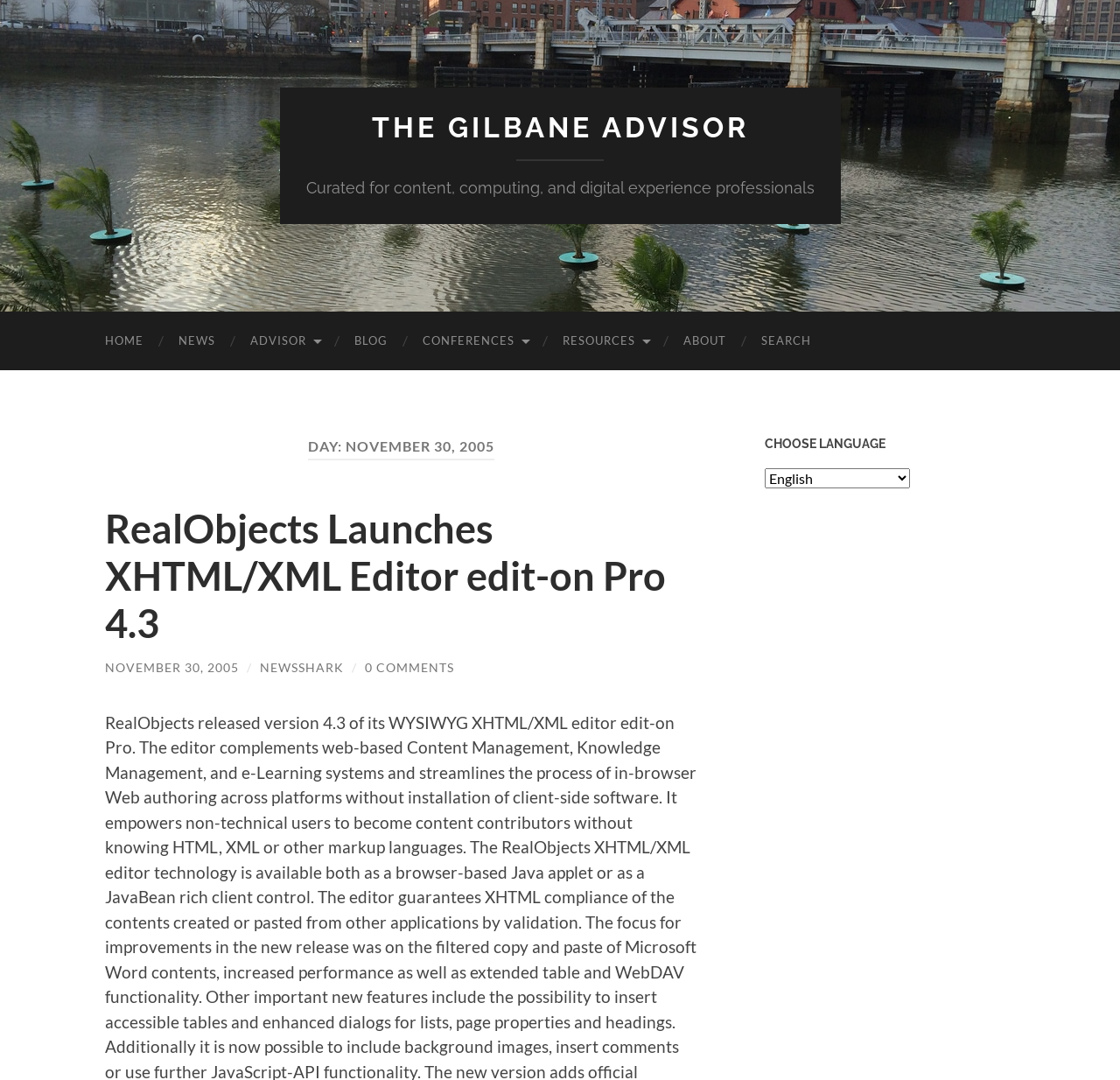Determine the bounding box coordinates of the element that should be clicked to execute the following command: "go to home page".

[0.078, 0.288, 0.144, 0.343]